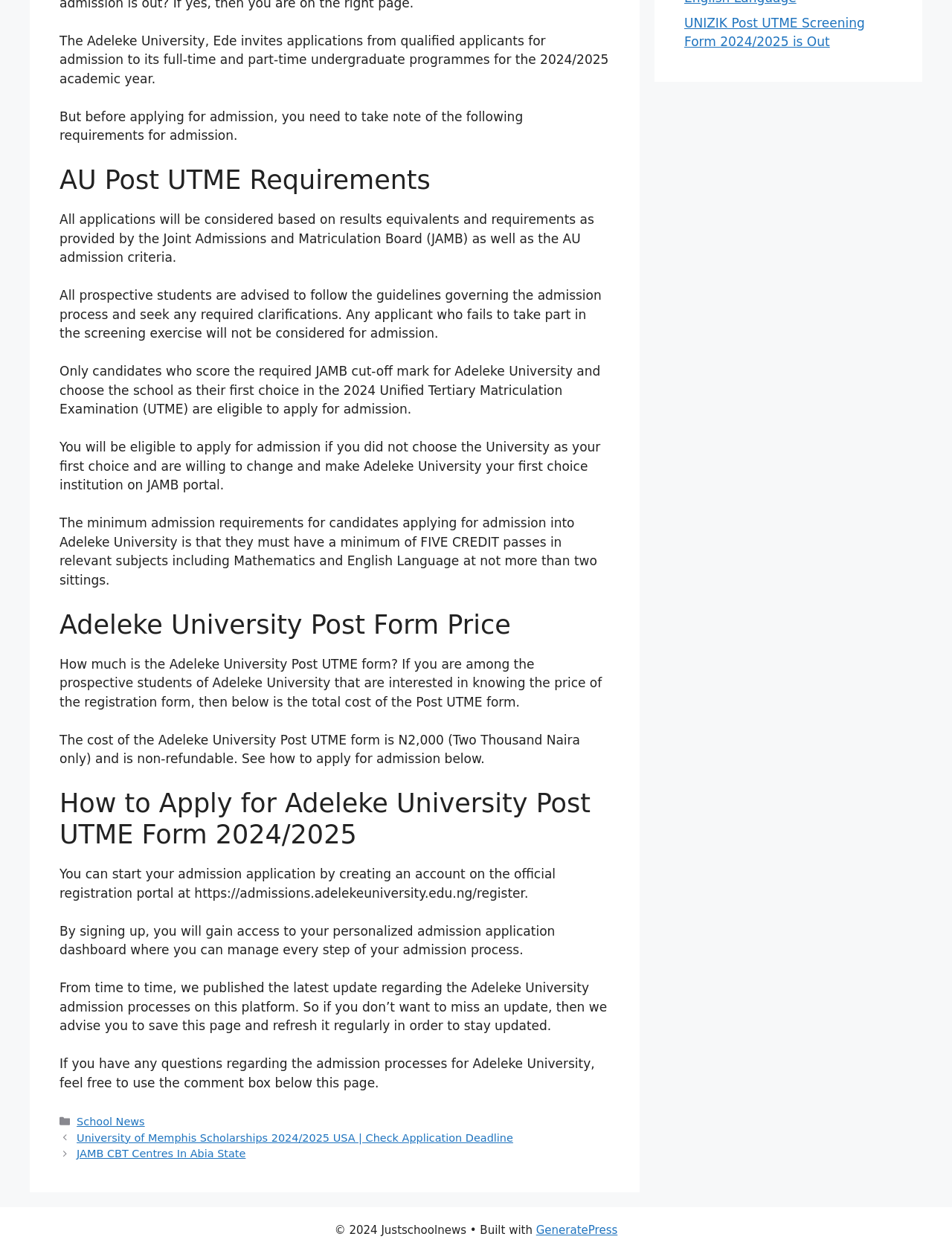Determine the bounding box coordinates for the UI element matching this description: "GeneratePress".

[0.563, 0.976, 0.649, 0.986]